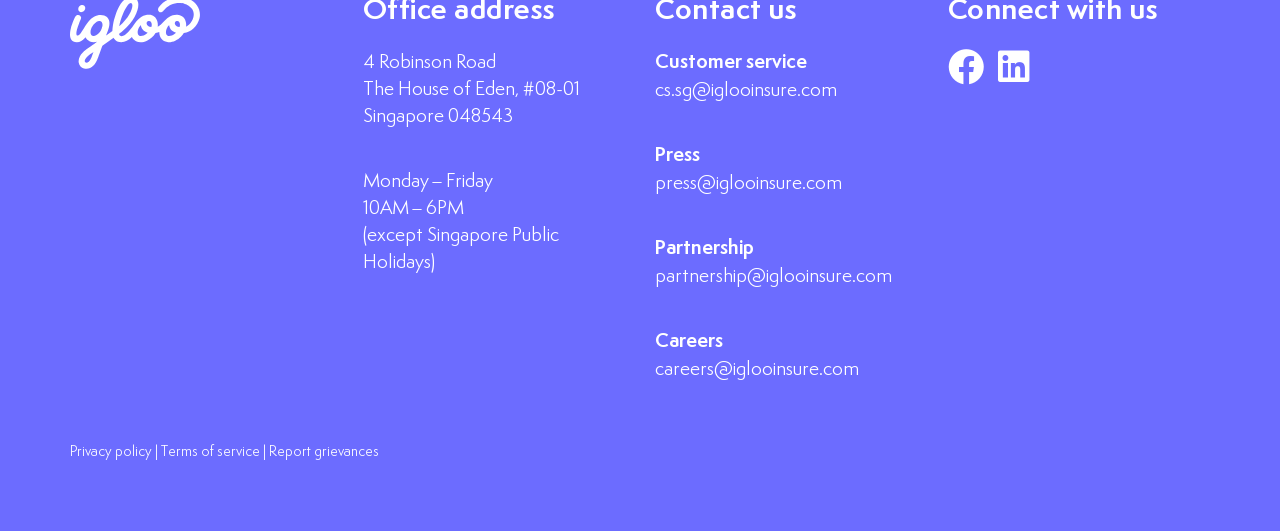Give the bounding box coordinates for the element described by: "Event Banquets".

None